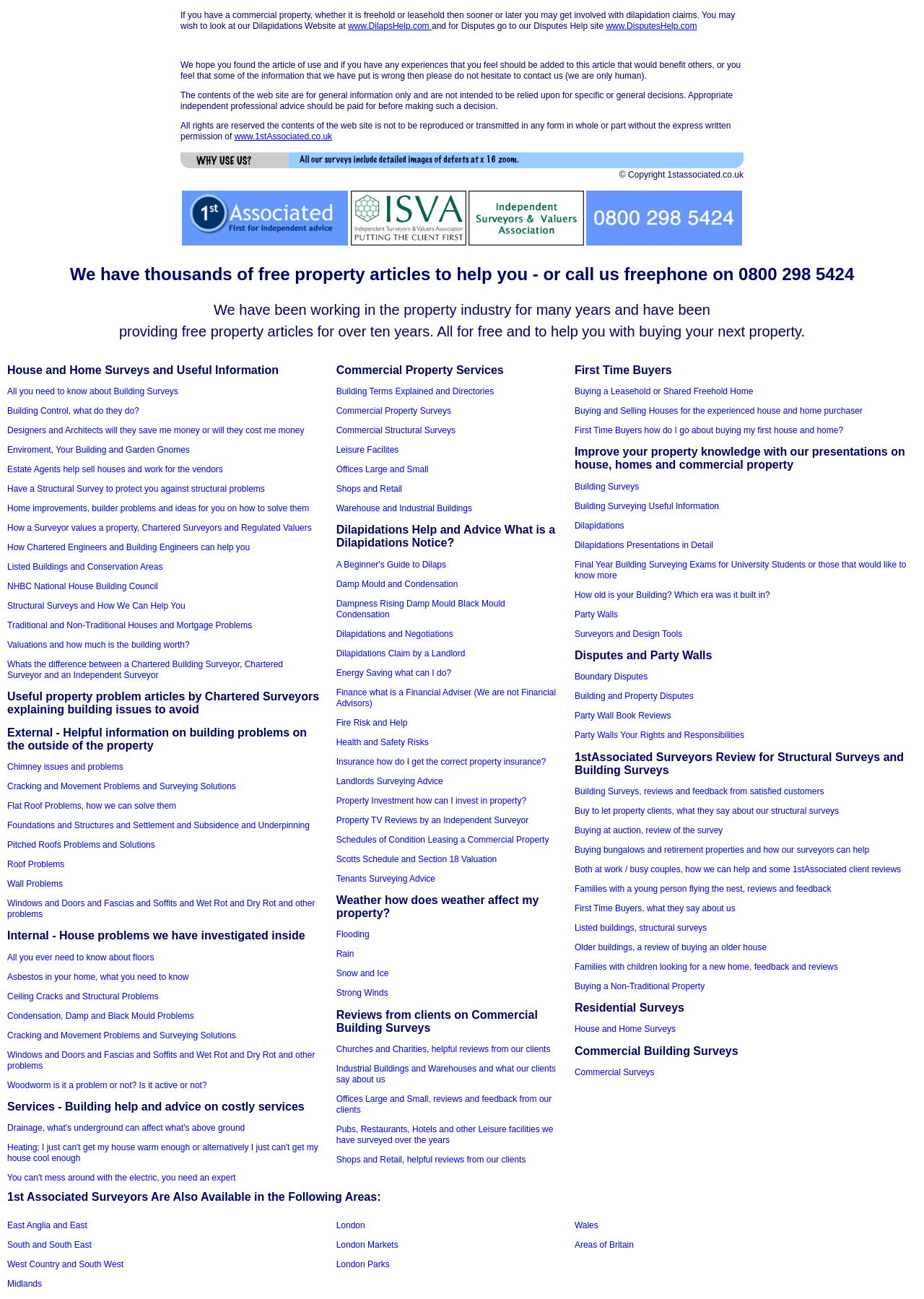Answer the question briefly using a single word or phrase: 
What is the purpose of a dilapidations notice?

Not specified